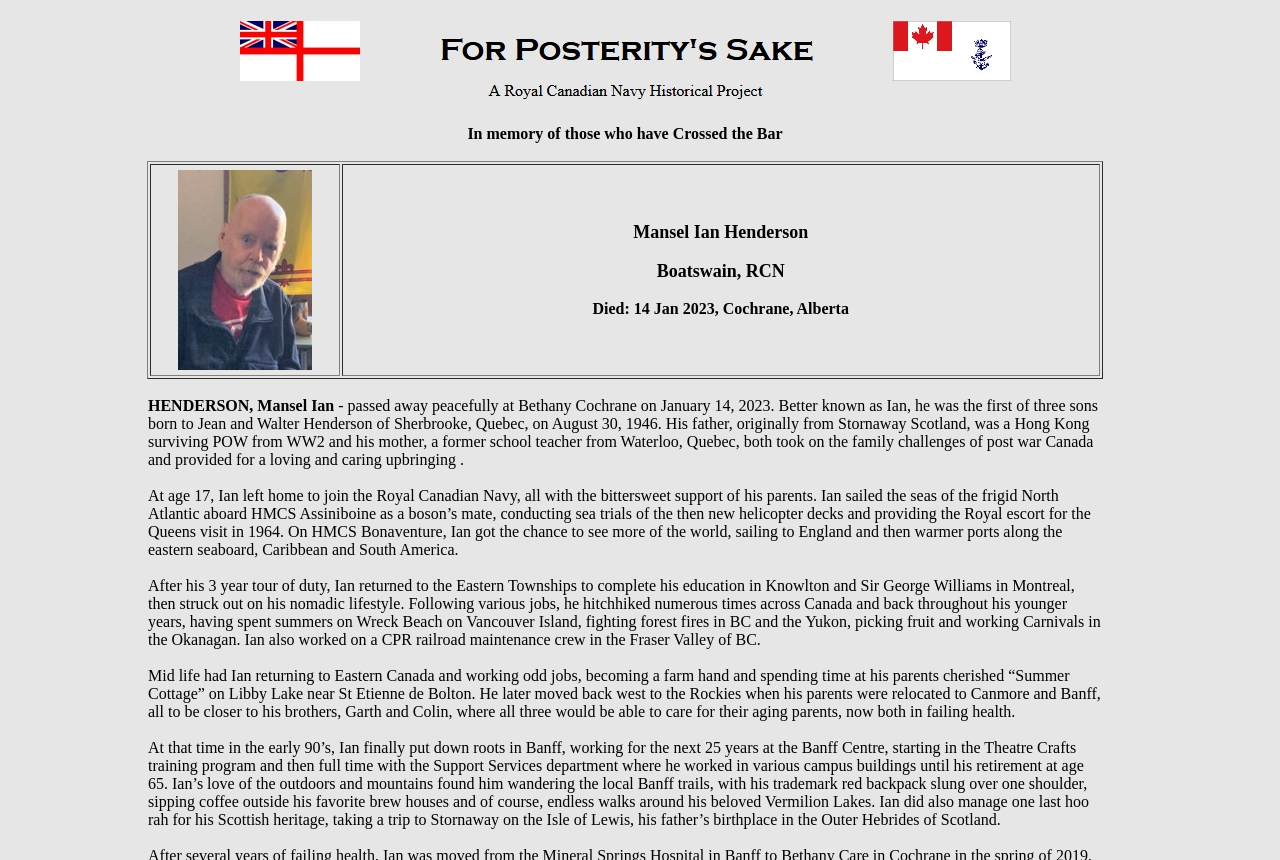What was Mansel Ian Henderson's father's occupation?
Please answer the question with as much detail as possible using the screenshot.

The webpage mentions that Mansel Ian Henderson's father, originally from Stornaway Scotland, was a Hong Kong surviving POW from WW2, which suggests that his father was a prisoner of war during World War 2.